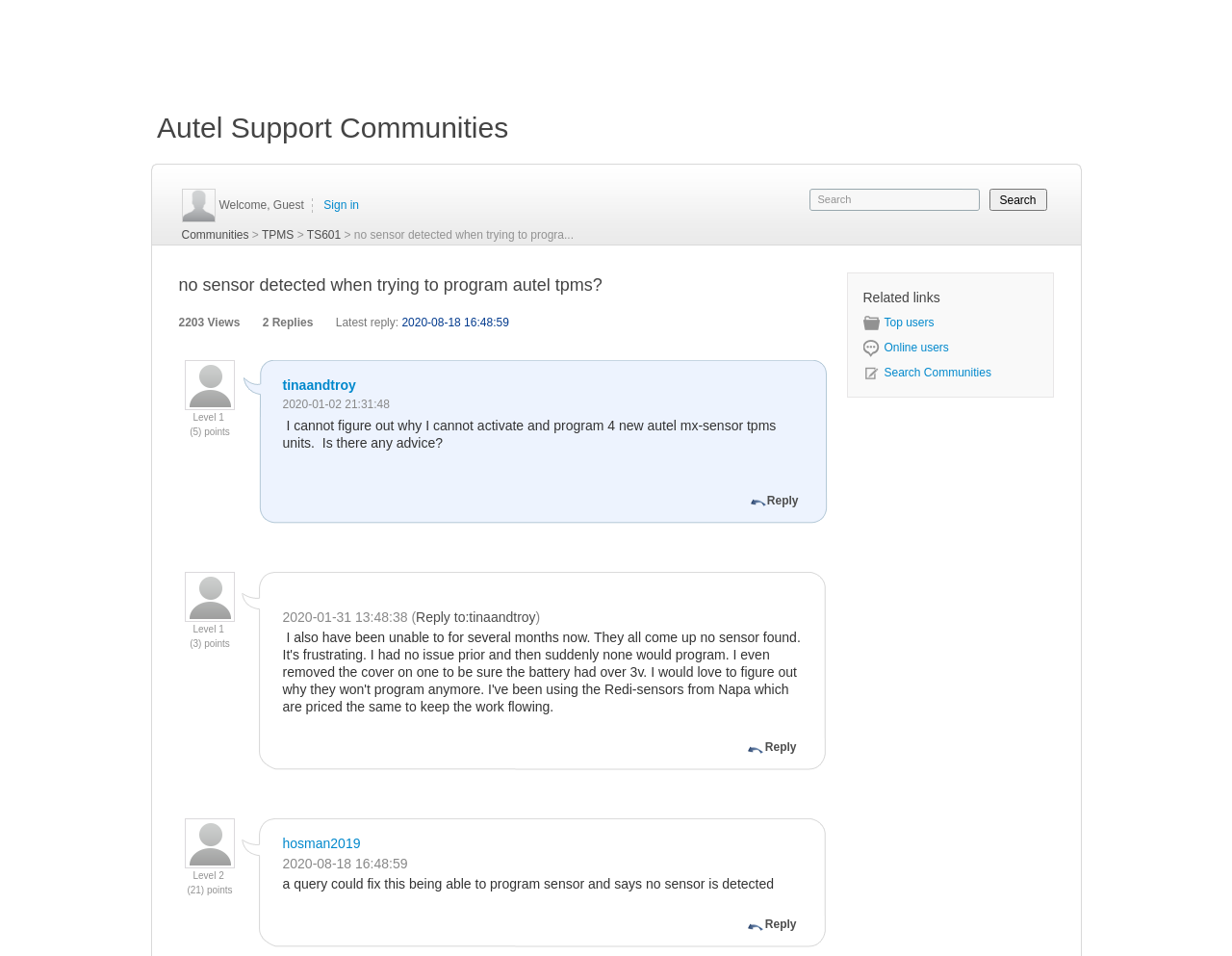Given the element description parent_node: Welcome, Guest Sign in, specify the bounding box coordinates of the corresponding UI element in the format (top-left x, top-left y, bottom-right x, bottom-right y). All values must be between 0 and 1.

[0.147, 0.197, 0.175, 0.233]